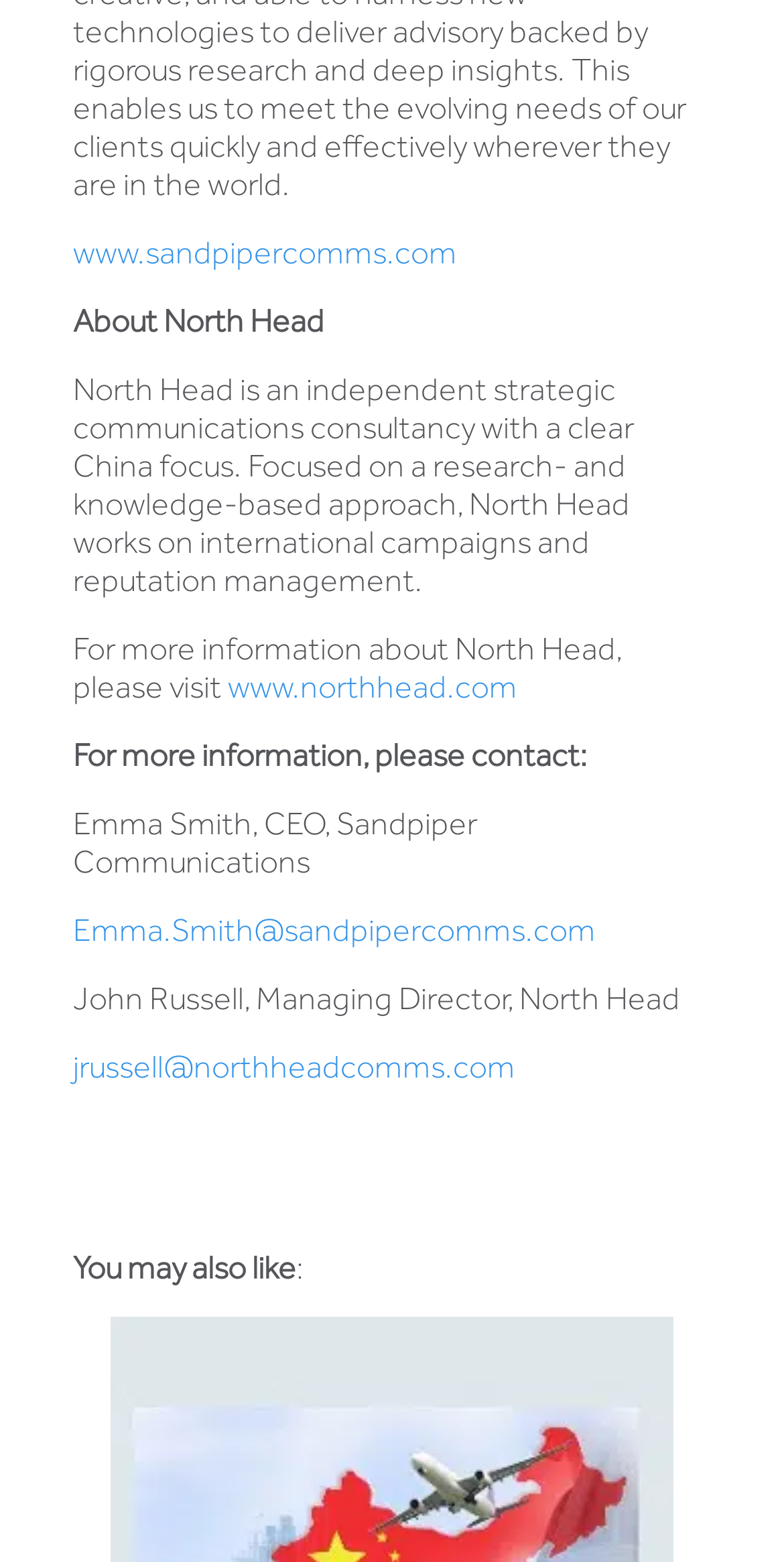Determine the bounding box for the UI element described here: "www.northhead.com".

[0.29, 0.427, 0.66, 0.451]